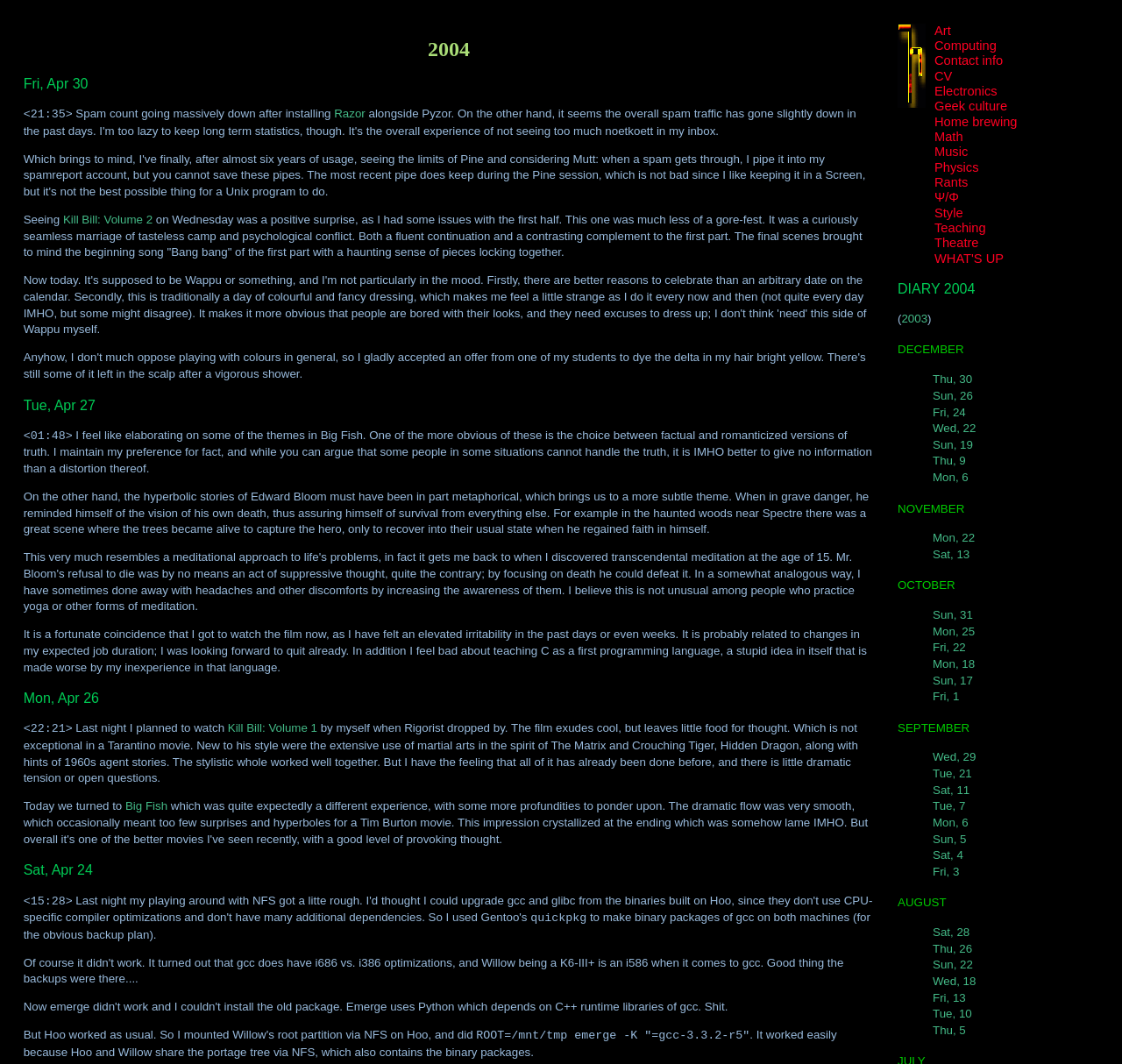What is the name of the movie mentioned in the diary entry on Tue, Apr 27?
Relying on the image, give a concise answer in one word or a brief phrase.

Big Fish